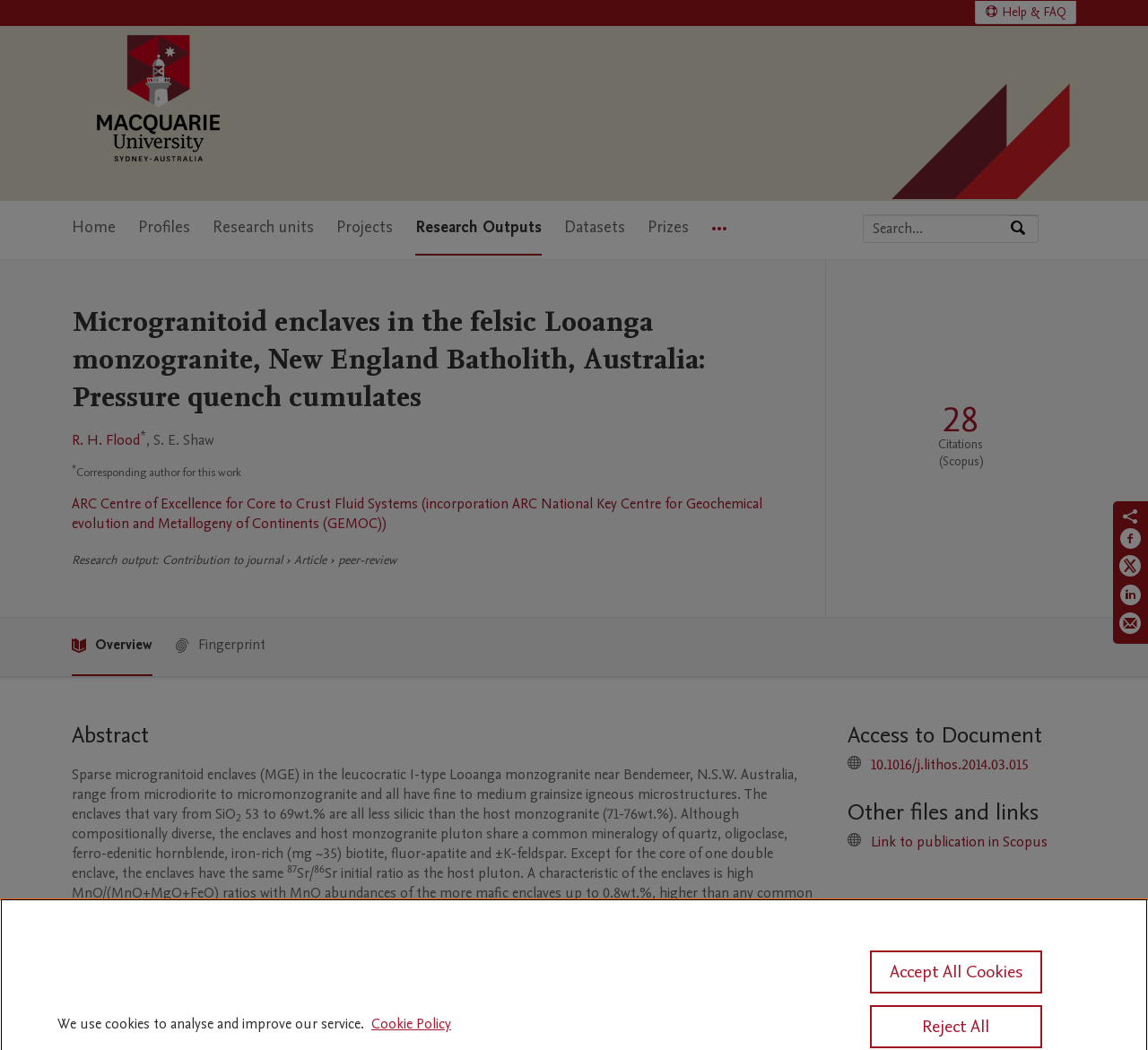Please determine the bounding box coordinates of the clickable area required to carry out the following instruction: "Go to Macquarie University Home". The coordinates must be four float numbers between 0 and 1, represented as [left, top, right, bottom].

[0.062, 0.023, 0.212, 0.168]